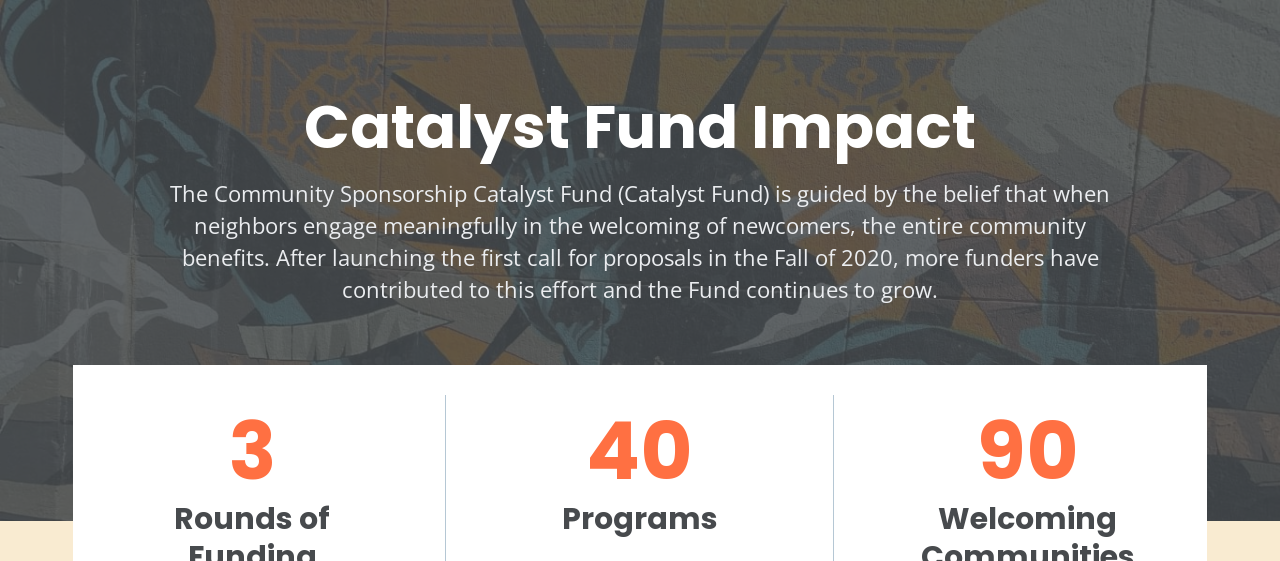Elaborate on all the key elements and details present in the image.

The image encapsulates the essence of the "Catalyst Fund Impact," showcasing the vital role of community engagement in supporting refugees. At the top, a bold heading reads "Catalyst Fund Impact," emphasizing the initiative's commitment to fostering community sponsorship. Beneath this, a descriptive paragraph highlights the belief that neighborly involvement enhances community welfare, referencing the launch of the Catalyst Fund and its growth since Fall 2020. 

Central to the image are key statistics presented prominently: "3 Rounds of Funding," "40 Programs," and "90 Welcoming Communities," each in large, eye-catching fonts. These figures underscore the Fund's significant achievements and ongoing commitment to expanding support networks for newcomers across the United States. The background art visually reinforces the theme of community and welcome, adding a dynamic touch to the impactful messaging about the organization's mission and accomplishments.